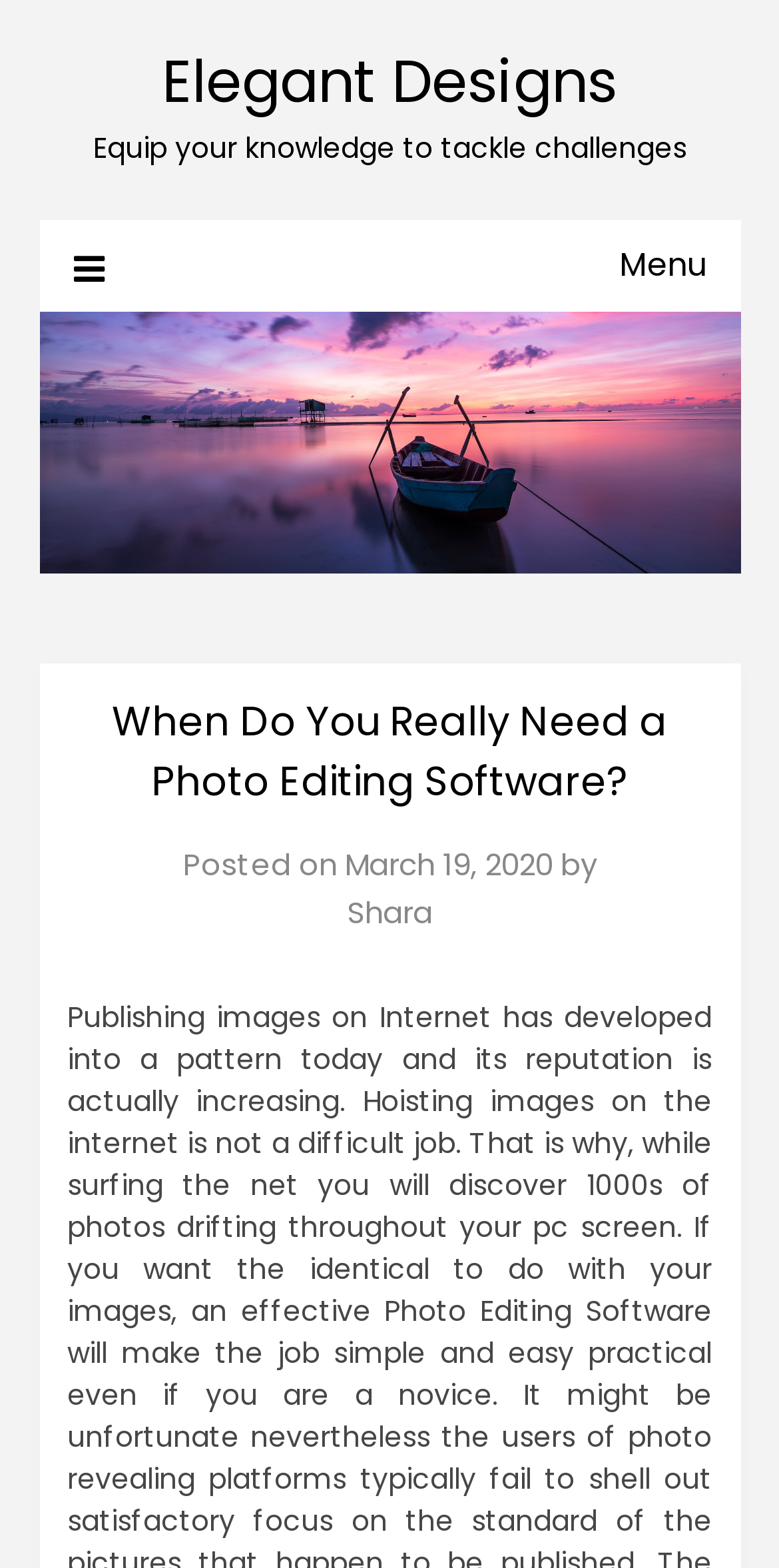Summarize the webpage with a detailed and informative caption.

The webpage is about photo editing software, specifically discussing when it is really needed. At the top right corner, there is a link to "Elegant Designs". Below it, a static text reads "Equip your knowledge to tackle challenges". 

On the top left corner, there is a menu link with an icon, currently not expanded. Next to it, there is a large image of "Elegant Designs" that spans almost the entire width of the page.

Below the image, there is a header section that contains the title "When Do You Really Need a Photo Editing Software?" in a prominent font. Underneath the title, there is a section that displays the post's metadata, including the text "Posted on", a link to the date "March 19, 2020", and the author's name "Shara".